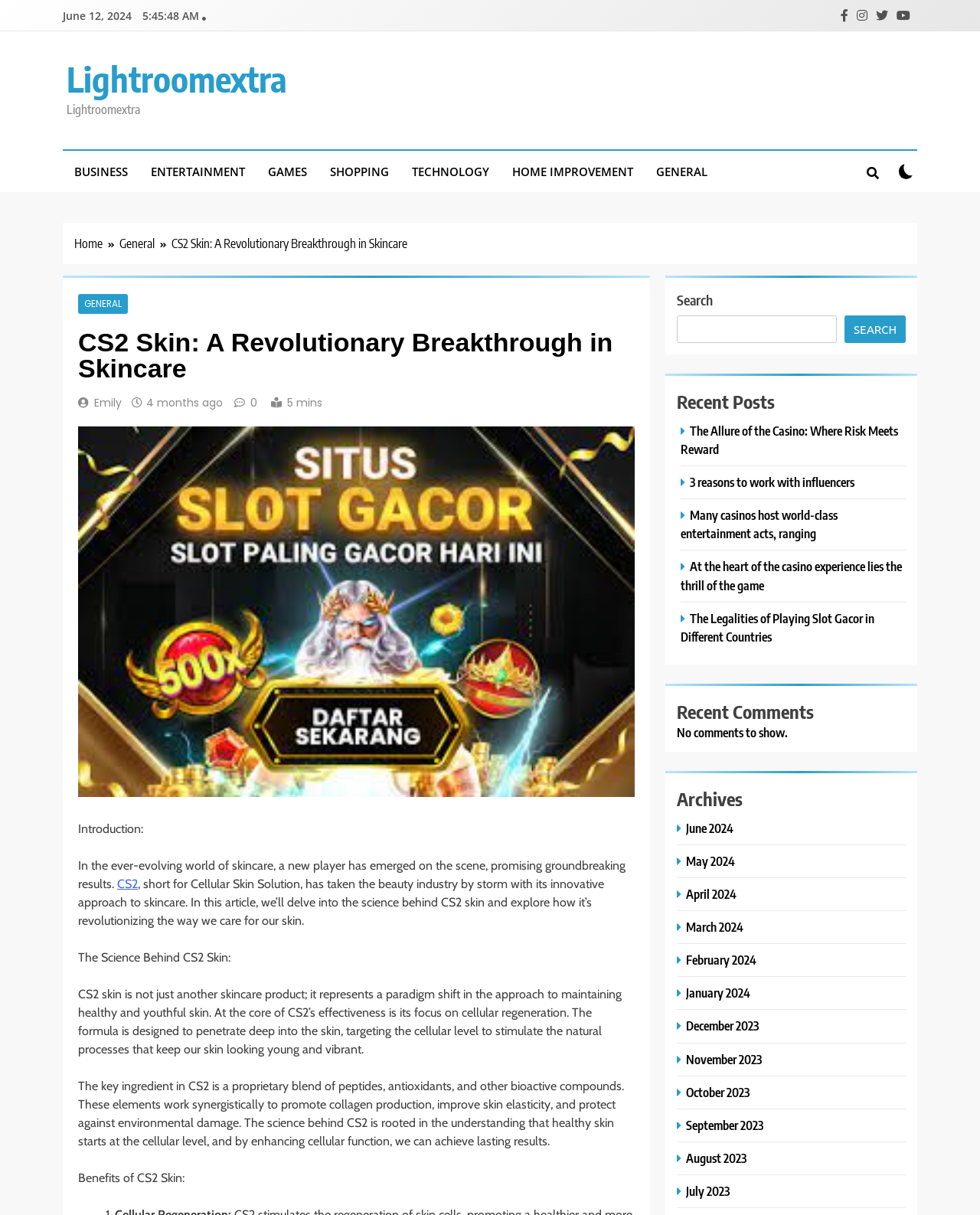Provide a one-word or brief phrase answer to the question:
What is the proprietary blend of CS2 skin?

Peptides, antioxidants, and bioactive compounds